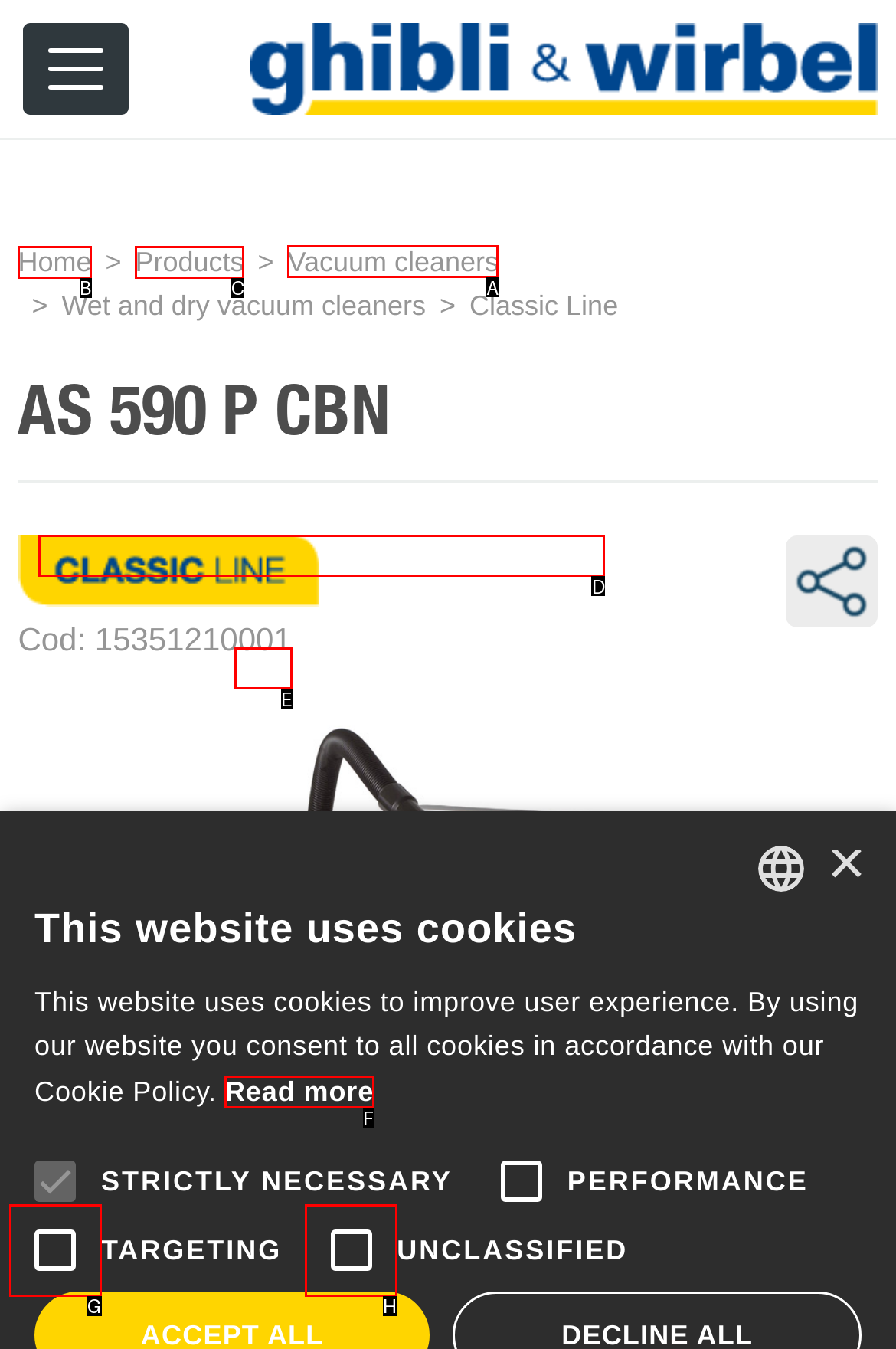Determine the letter of the UI element I should click on to complete the task: Click on Vacuum cleaners from the provided choices in the screenshot.

A